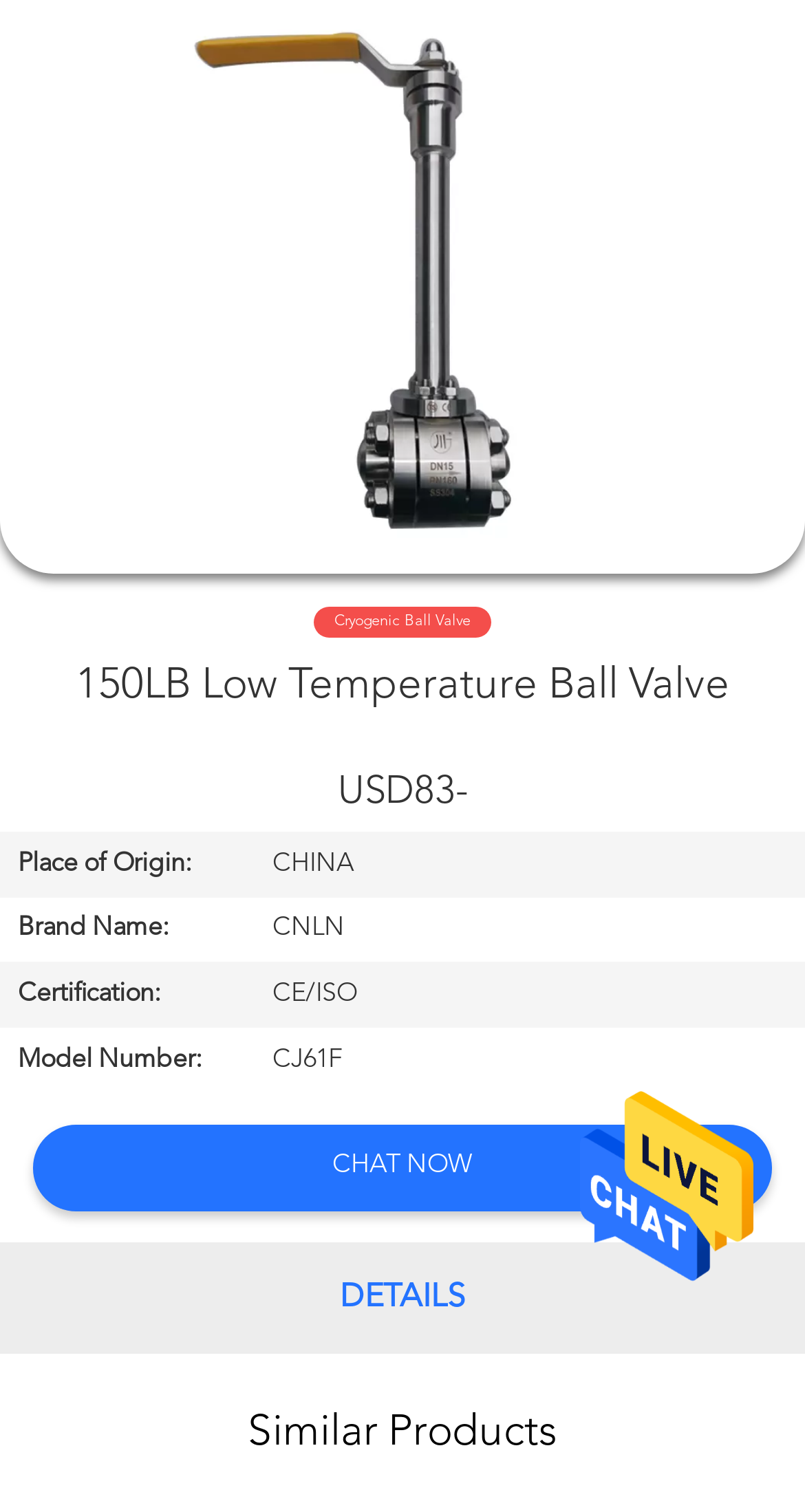What is the brand name of the ball valve?
Answer the question with a single word or phrase, referring to the image.

CNLN